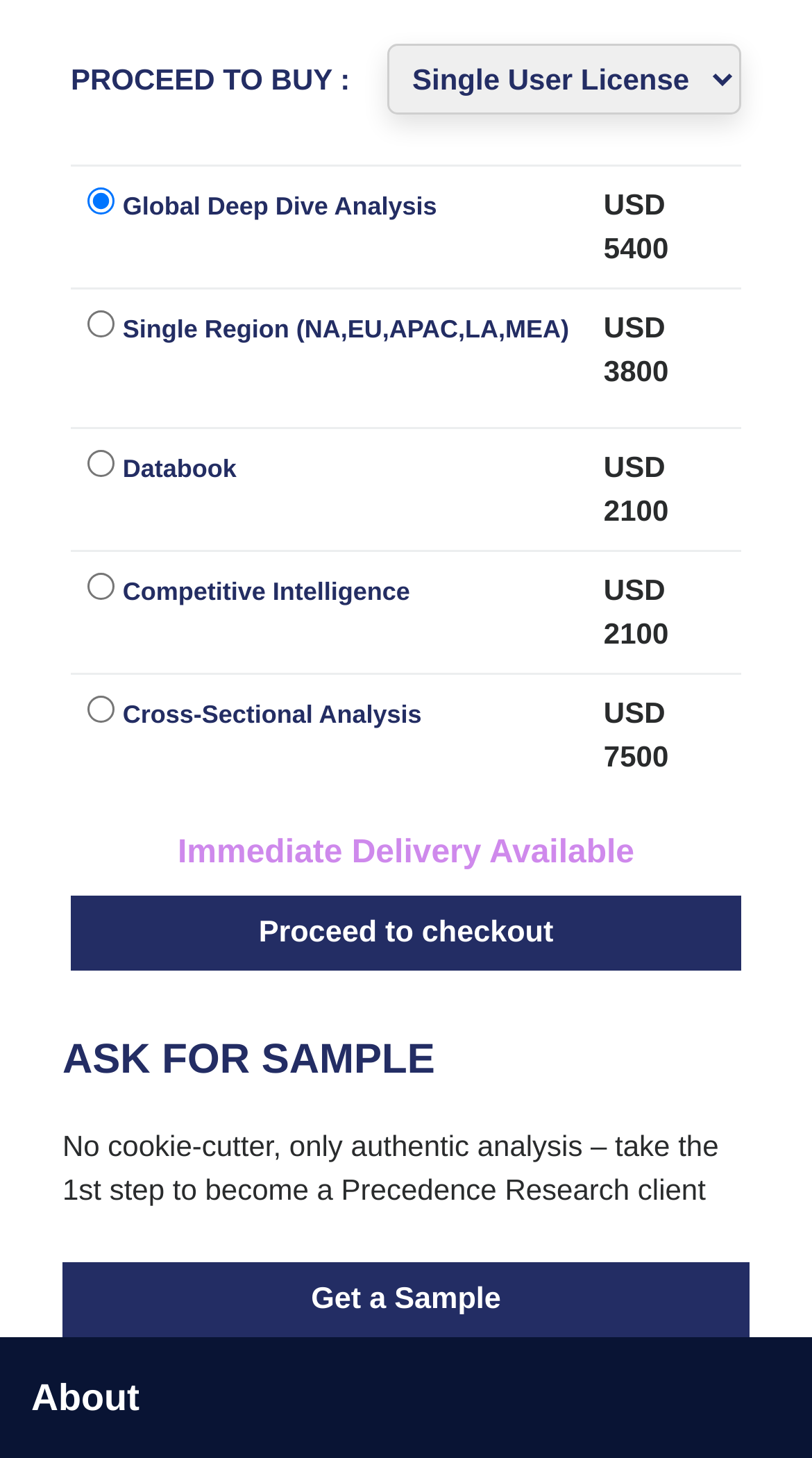Please locate the clickable area by providing the bounding box coordinates to follow this instruction: "Click on the combobox".

[0.477, 0.031, 0.913, 0.079]